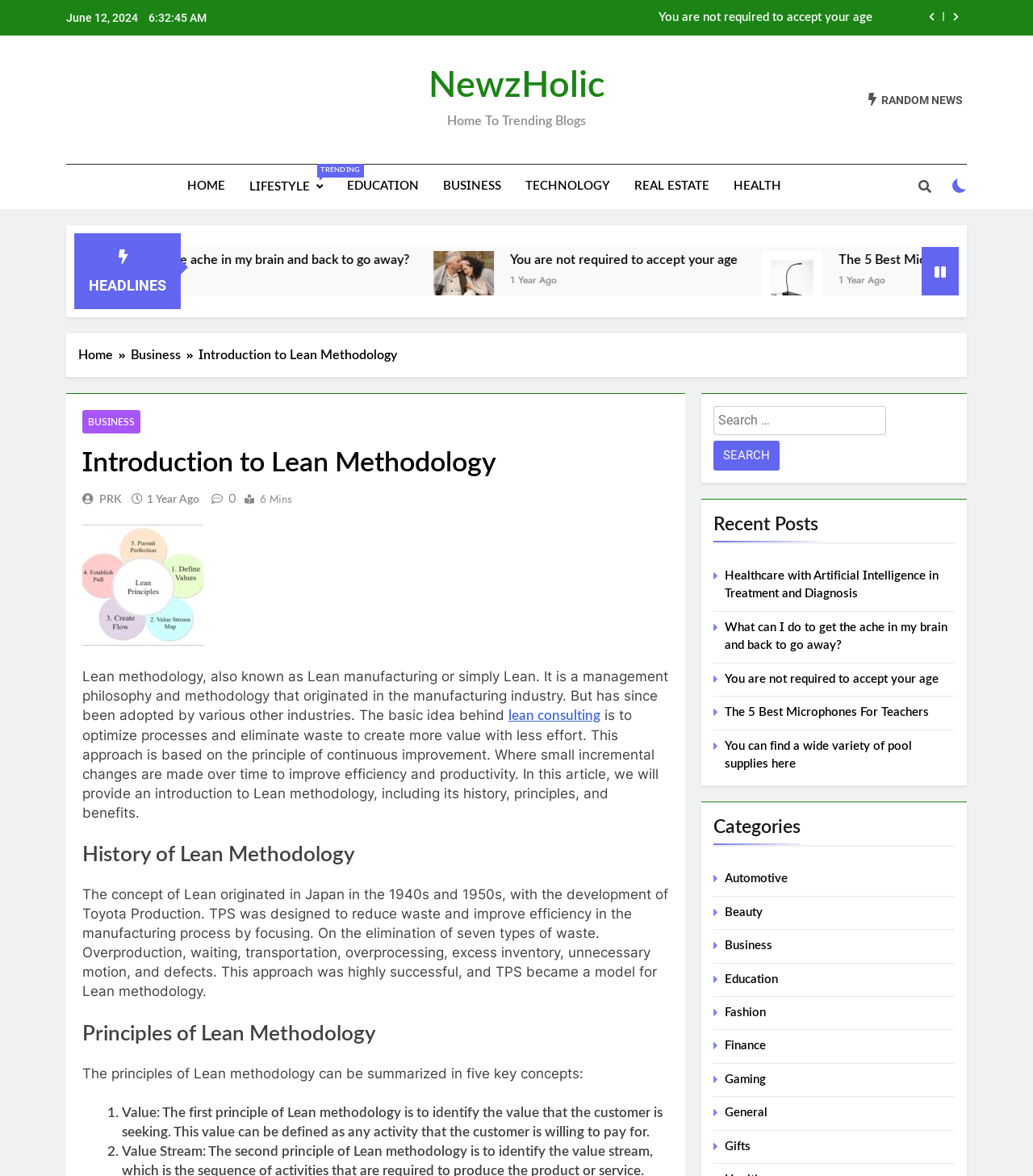Can you determine the bounding box coordinates of the area that needs to be clicked to fulfill the following instruction: "Check the 'Recent Posts'"?

[0.691, 0.435, 0.924, 0.463]